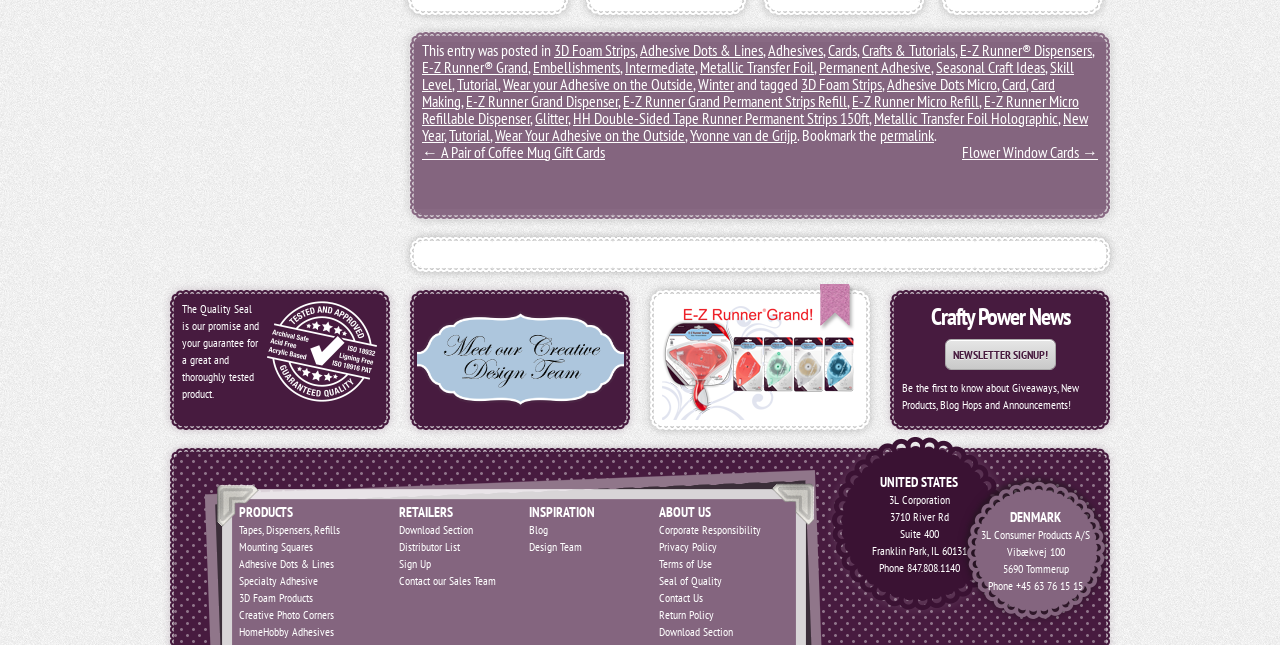Determine the bounding box coordinates for the area that needs to be clicked to fulfill this task: "View the 'E-Z Runner Grand' image". The coordinates must be given as four float numbers between 0 and 1, i.e., [left, top, right, bottom].

[0.517, 0.465, 0.67, 0.665]